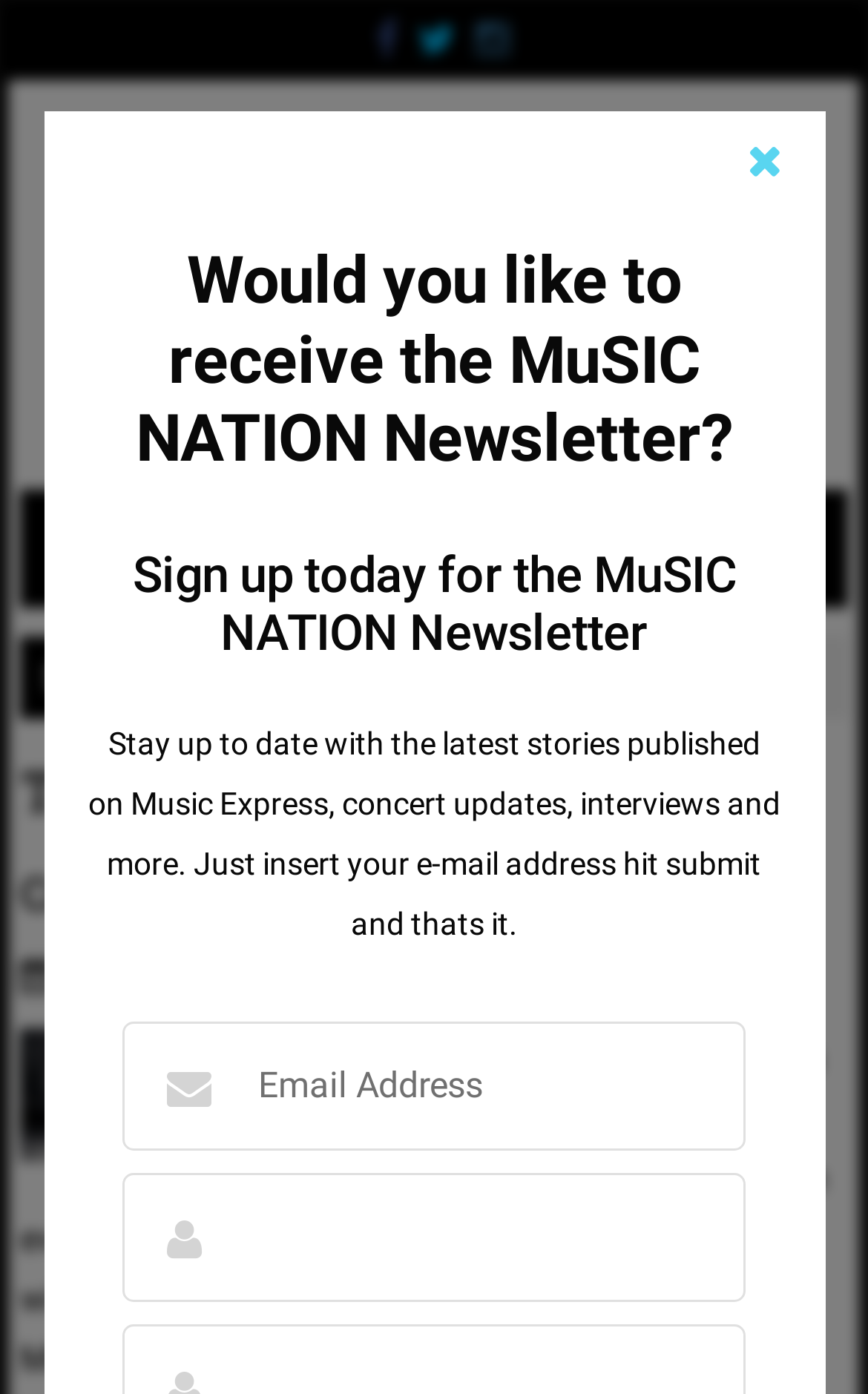Given the following UI element description: "Keith Sharp", find the bounding box coordinates in the webpage screenshot.

[0.518, 0.685, 0.728, 0.715]